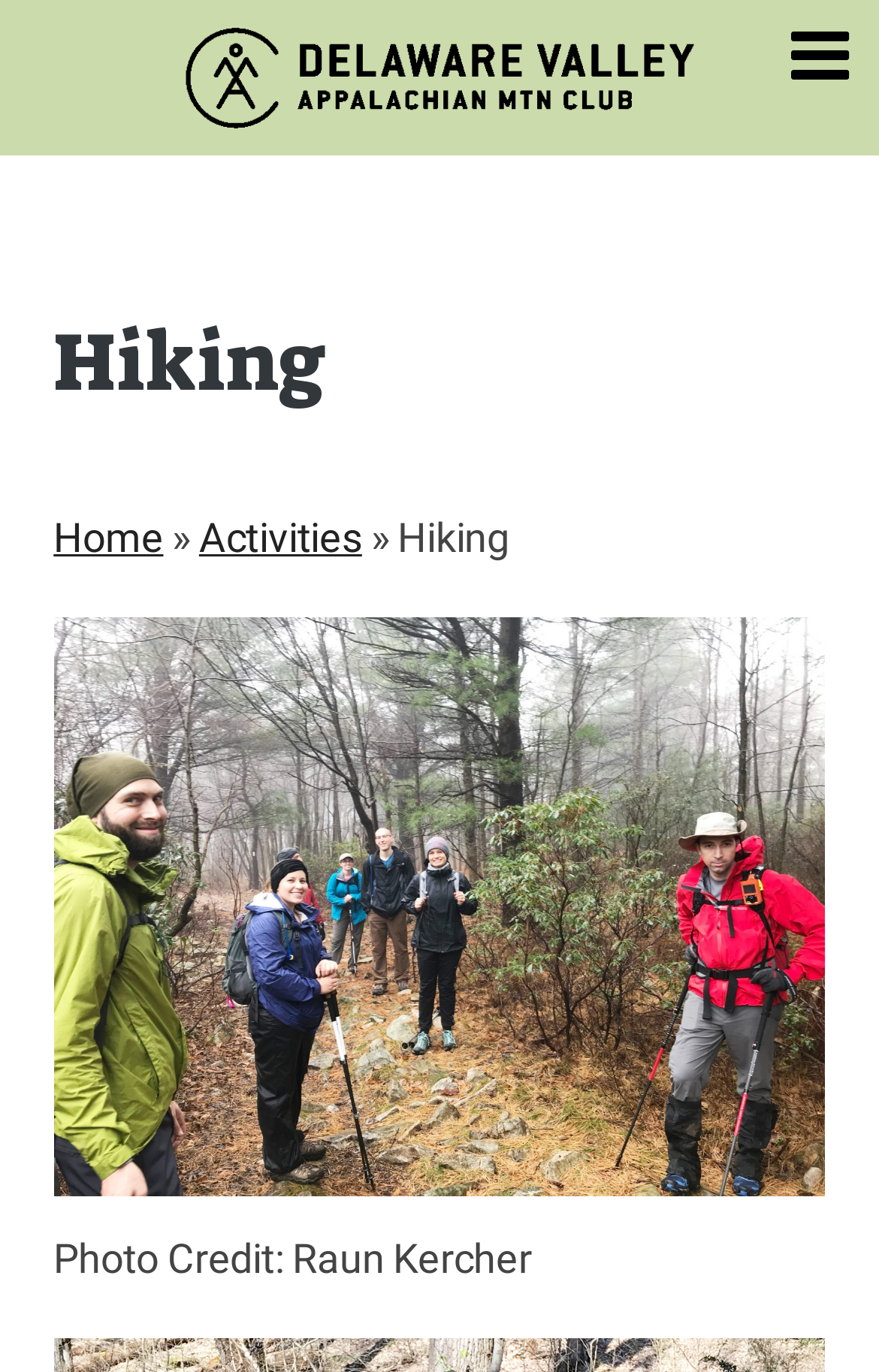What is the main activity featured on this webpage?
Using the information presented in the image, please offer a detailed response to the question.

Based on the webpage's content, particularly the header and the image, it is clear that the main activity featured on this webpage is hiking.